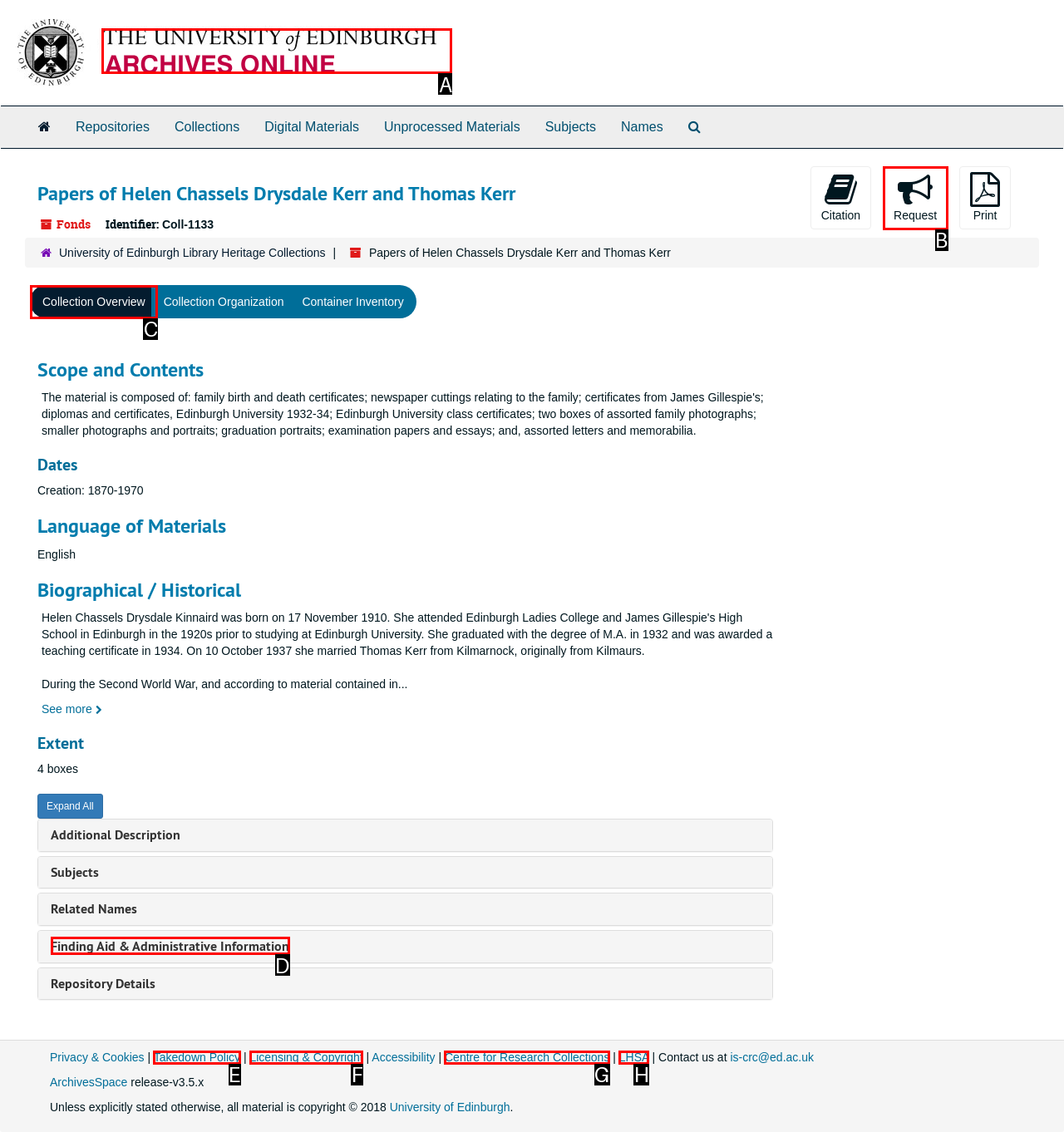Identify the UI element described as: Click Here
Answer with the option's letter directly.

None